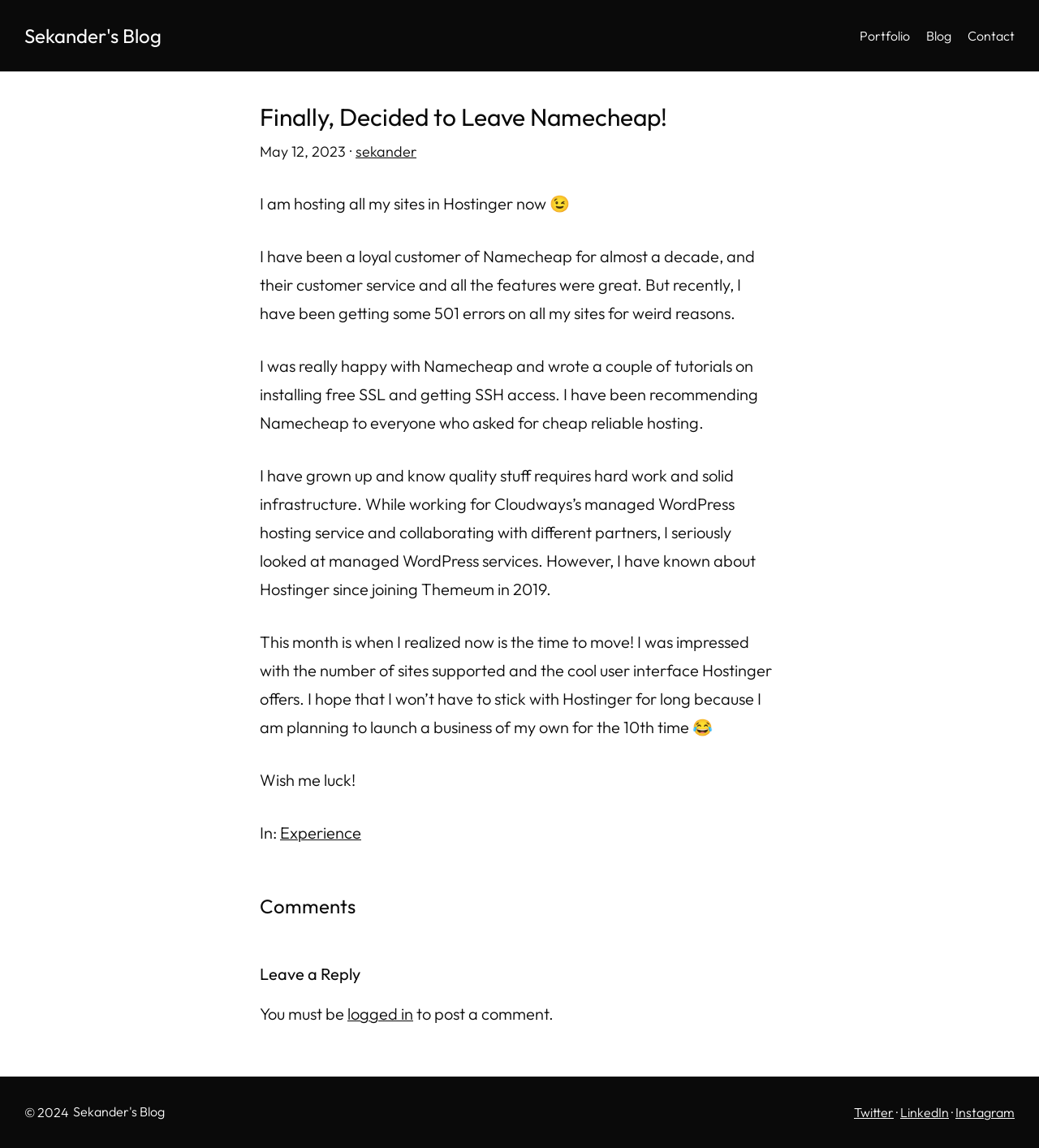Please provide a comprehensive answer to the question based on the screenshot: What is the author's tone in the article?

The author's use of emojis, such as 😉, and their lighthearted tone when mentioning their plans to launch a business for the 10th time, suggest a humorous tone in the article.